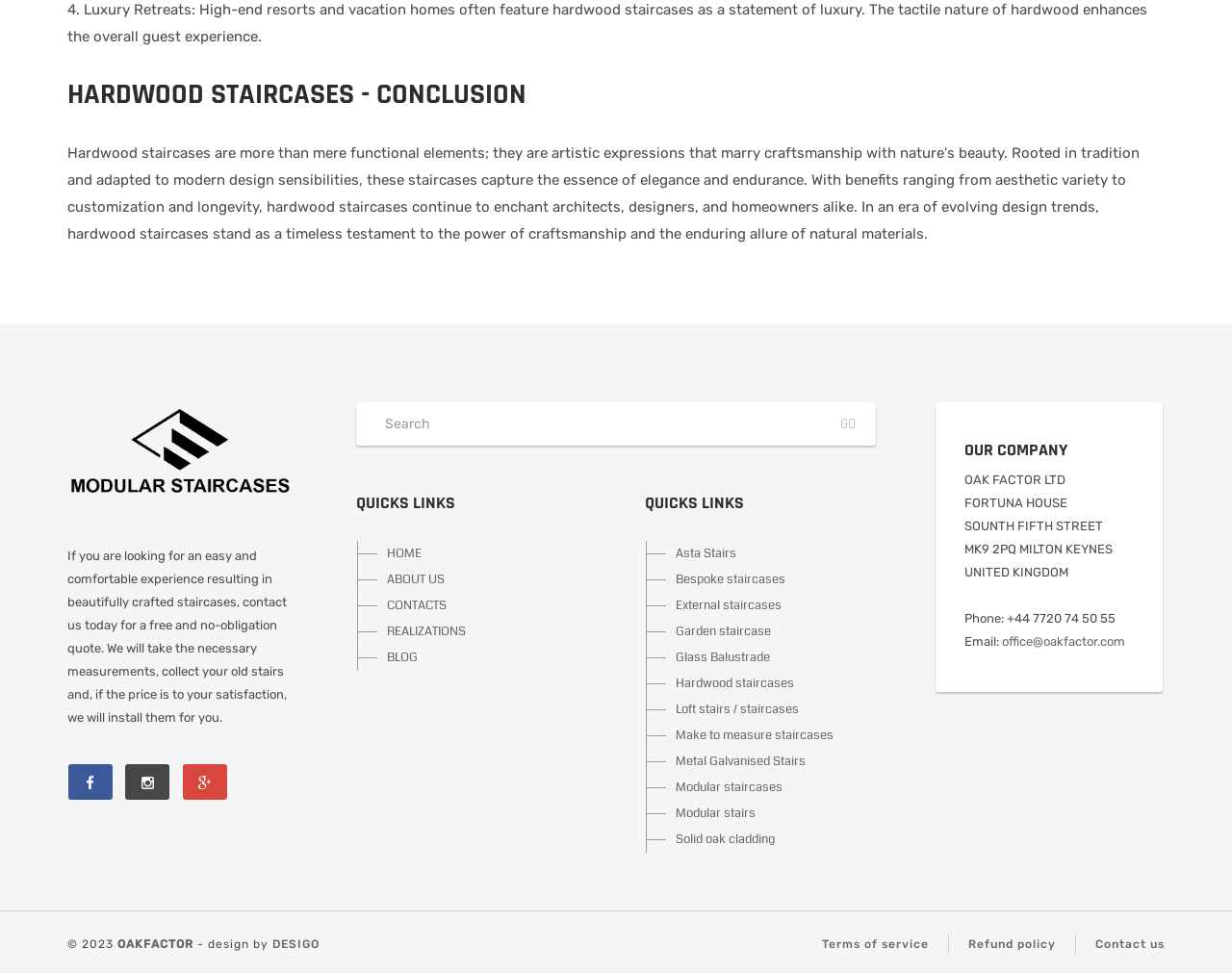Pinpoint the bounding box coordinates of the area that should be clicked to complete the following instruction: "Send an email to office@oakfactor.com". The coordinates must be given as four float numbers between 0 and 1, i.e., [left, top, right, bottom].

[0.813, 0.652, 0.913, 0.667]